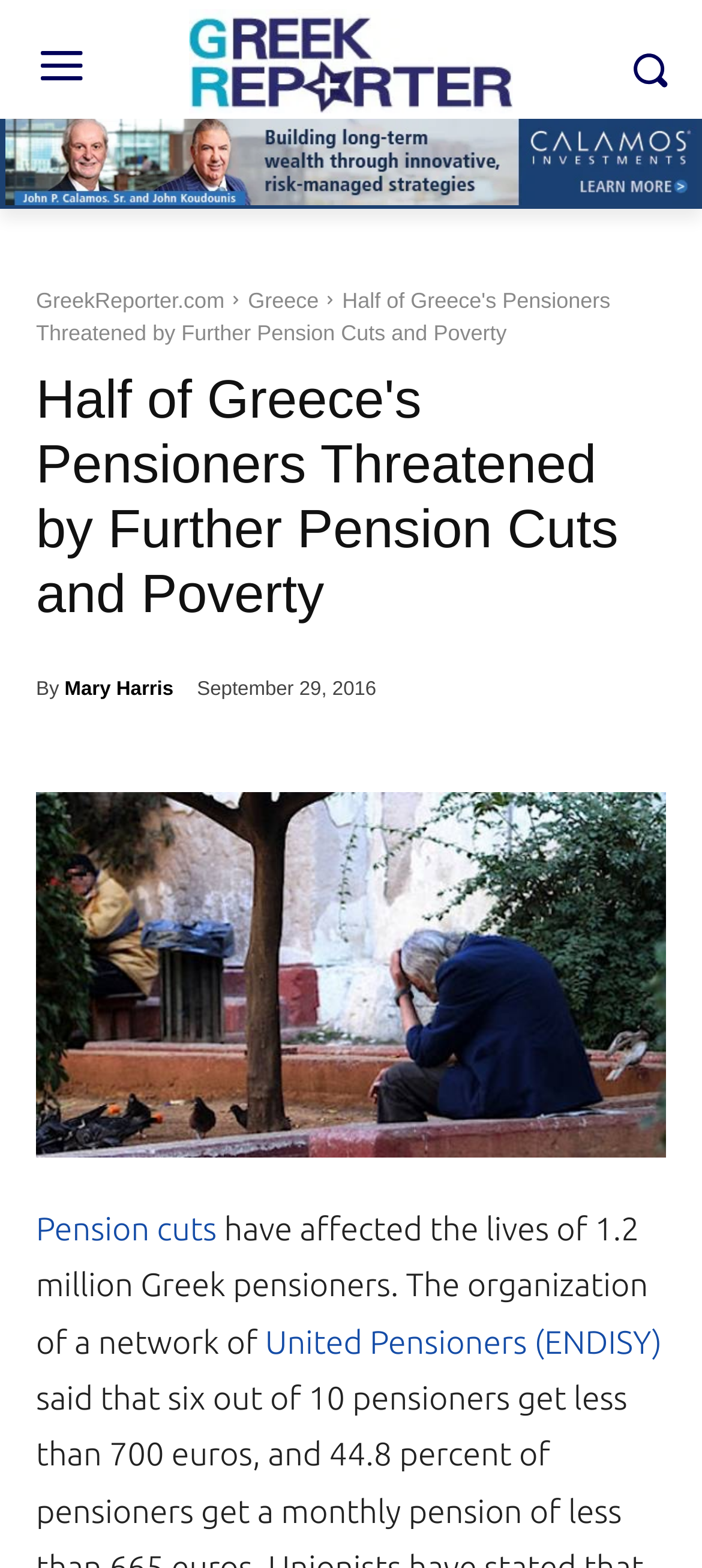Describe all the key features and sections of the webpage thoroughly.

The webpage appears to be a news article from GreekReporter.com, with a focus on pension cuts in Greece. At the top of the page, there is a link to "Greek news from Greece and the world" accompanied by an image with the same text. To the right of this link, there is a smaller image with no descriptive text.

Below this top section, there is a prominent advertisement link for "John Calamos Greek Reporter Ad" that spans the entire width of the page. Underneath the ad, there are three links: "GreekReporter.com", "Greece", and the title of the article "Half of Greece's Pensioners Threatened by Further Pension Cuts and Poverty".

The article's title is followed by the author's name, "Mary Harris", and the publication date, "September 29, 2016". Below this, there is a large image related to pensioners, taking up most of the page's width.

The article's content begins with a sentence stating that "Pension cuts have affected the lives of 1.2 million Greek pensioners." The sentence continues, mentioning the organization "United Pensioners (ENDISY)". There are a total of five links on the page, including the title link, the author link, and three links within the article's content.